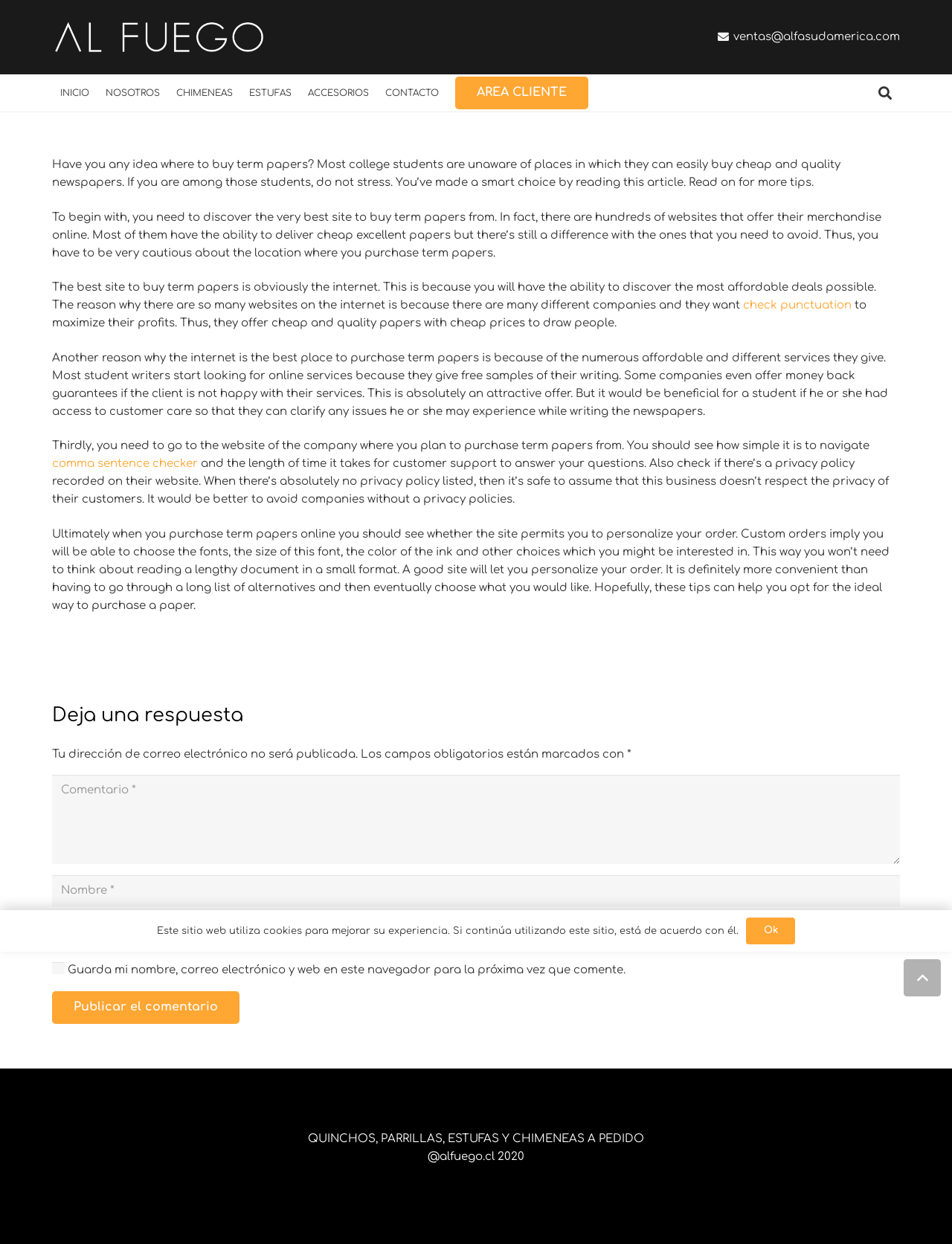Please determine the bounding box coordinates, formatted as (top-left x, top-left y, bottom-right x, bottom-right y), with all values as floating point numbers between 0 and 1. Identify the bounding box of the region described as: aria-label="Nombre" name="author" placeholder="Nombre *"

[0.055, 0.703, 0.945, 0.728]